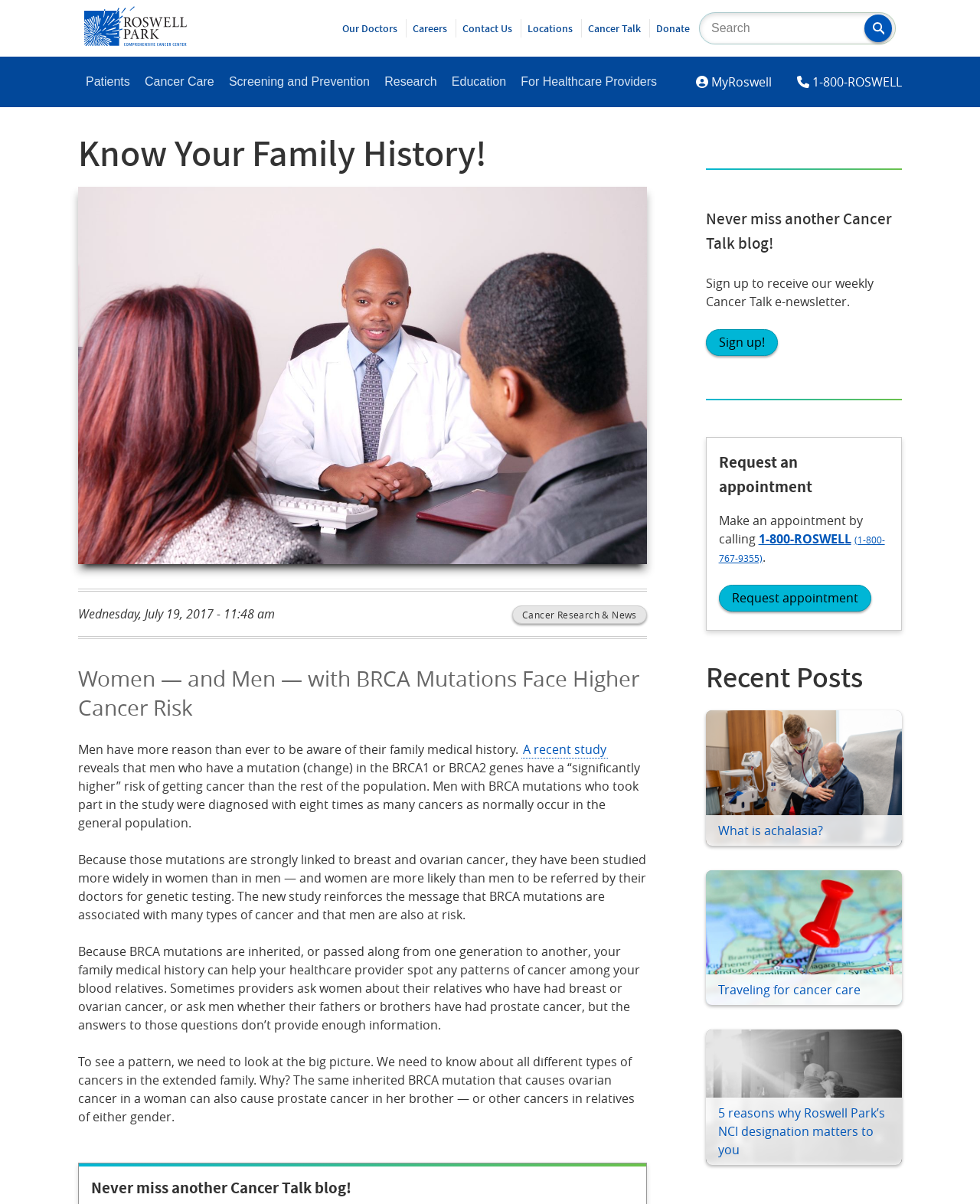What is the main heading displayed on the webpage? Please provide the text.

Know Your Family History!